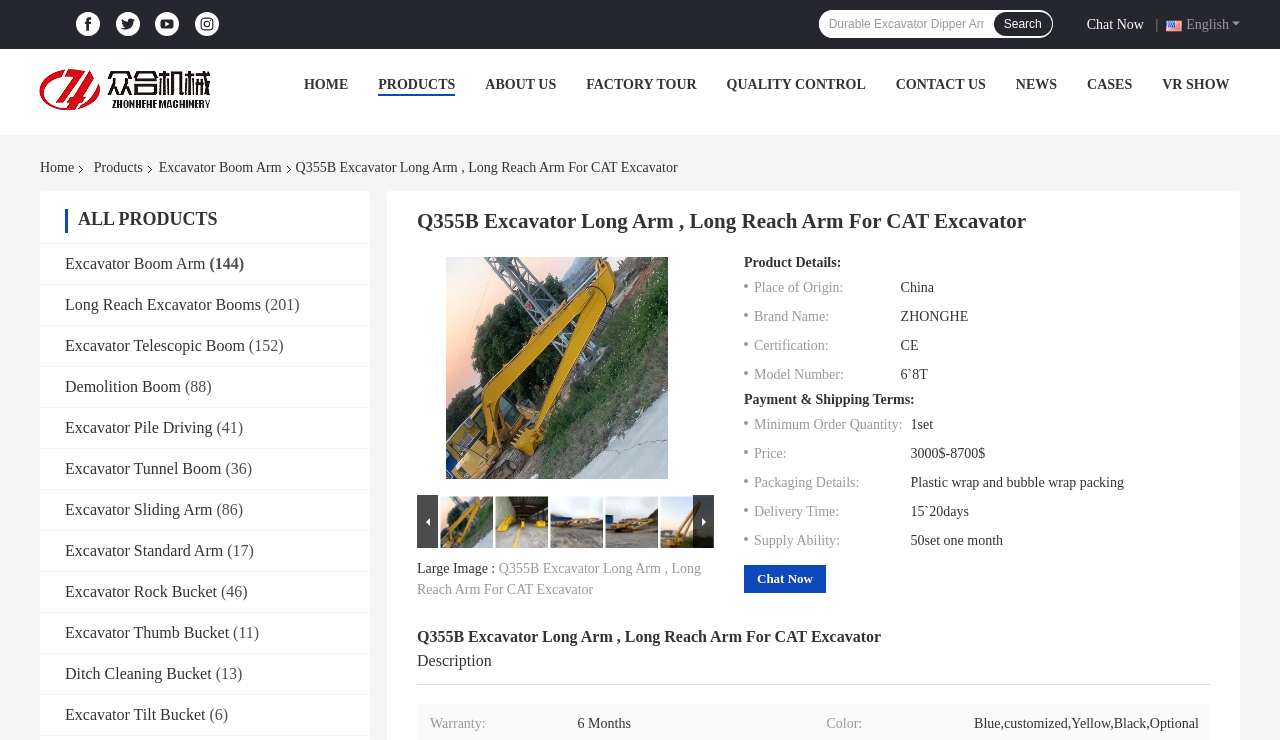Offer a thorough description of the webpage.

This webpage is about Q355B Excavator Long Arm, Long Reach Arm For CAT Excavator, a product from Kaiping Zhonghe Machinery Manufacturing Co., Ltd. At the top left corner, there are four social media links: Facebook, Twitter, YouTube, and Instagram, each accompanied by an image. 

To the right of these links, there is a search bar with a "Search" button. Below the search bar, there is a menu with links to different sections of the website, including "HOME", "PRODUCTS", "ABOUT US", "FACTORY TOUR", "QUALITY CONTROL", "CONTACT US", "NEWS", "CASES", and "VR SHOW".

On the left side of the page, there is a navigation menu with links to "Home", "Products", and specific product categories, such as "Excavator Boom Arm", "Long Reach Excavator Booms", and "Excavator Telescopic Boom". Each category has a number in parentheses, indicating the number of products in that category.

The main content of the page is a detailed description of the Q355B Excavator Long Arm, Long Reach Arm For CAT Excavator, including a large image and a table with product details. The product description is divided into sections, each with a heading and a brief summary. There are also links to other related products and categories throughout the page.

At the top right corner, there is a language selection option with "English" selected. Next to it, there is a "Chat Now" link.